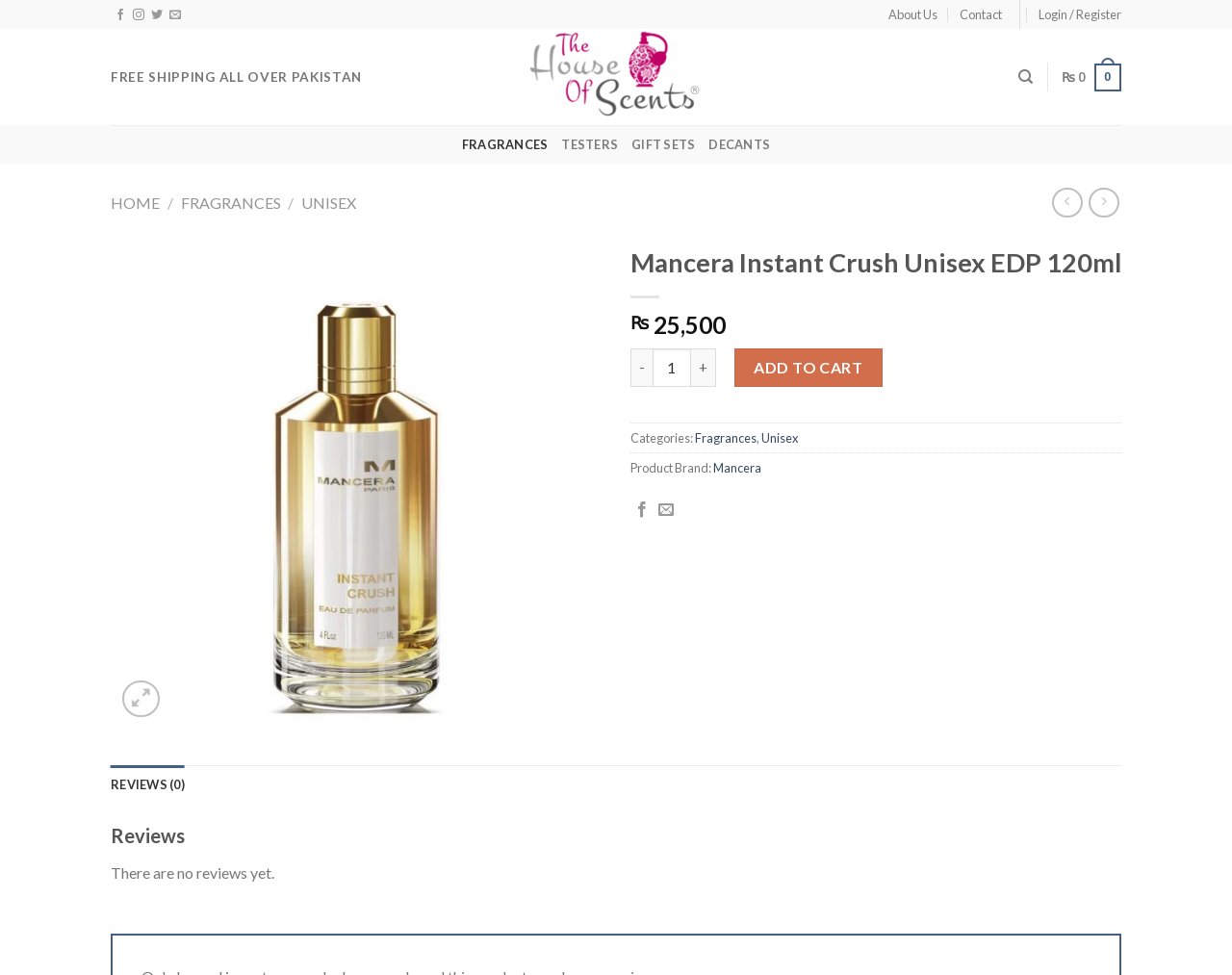What is the price of the product?
Look at the image and respond with a one-word or short phrase answer.

₨25,500